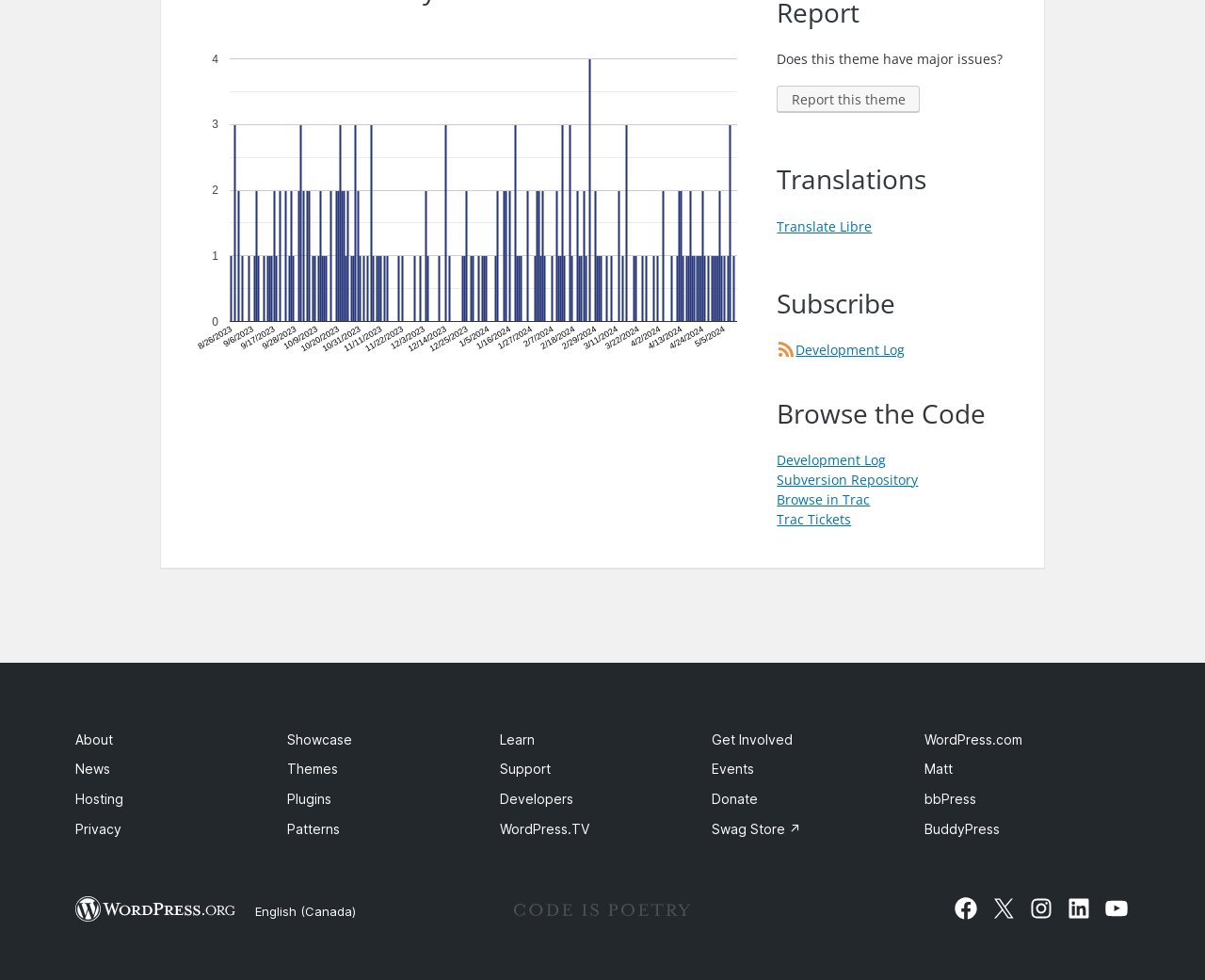Extract the bounding box coordinates for the HTML element that matches this description: "Get Involved". The coordinates should be four float numbers between 0 and 1, i.e., [left, top, right, bottom].

[0.591, 0.746, 0.658, 0.762]